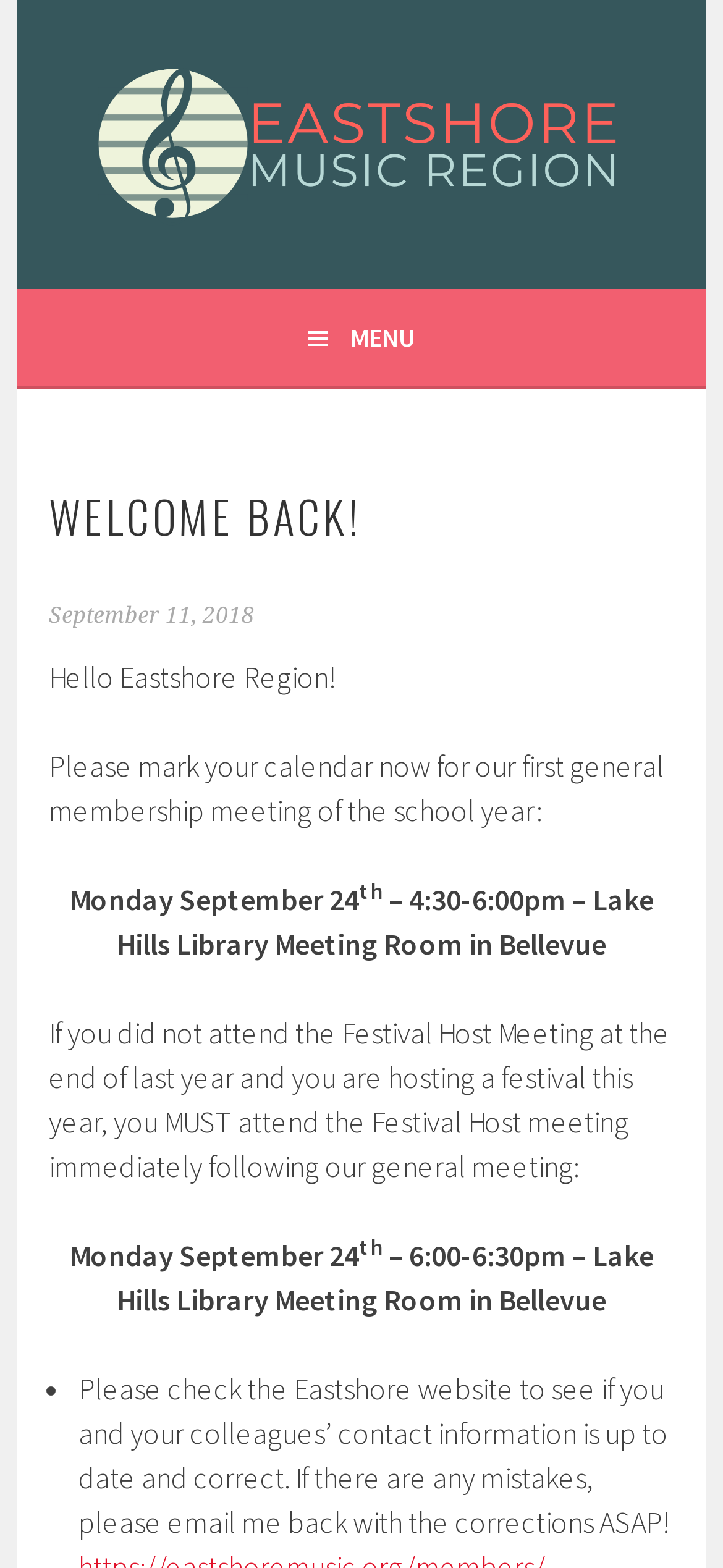Where is the general membership meeting located?
Answer with a single word or short phrase according to what you see in the image.

Lake Hills Library Meeting Room in Bellevue